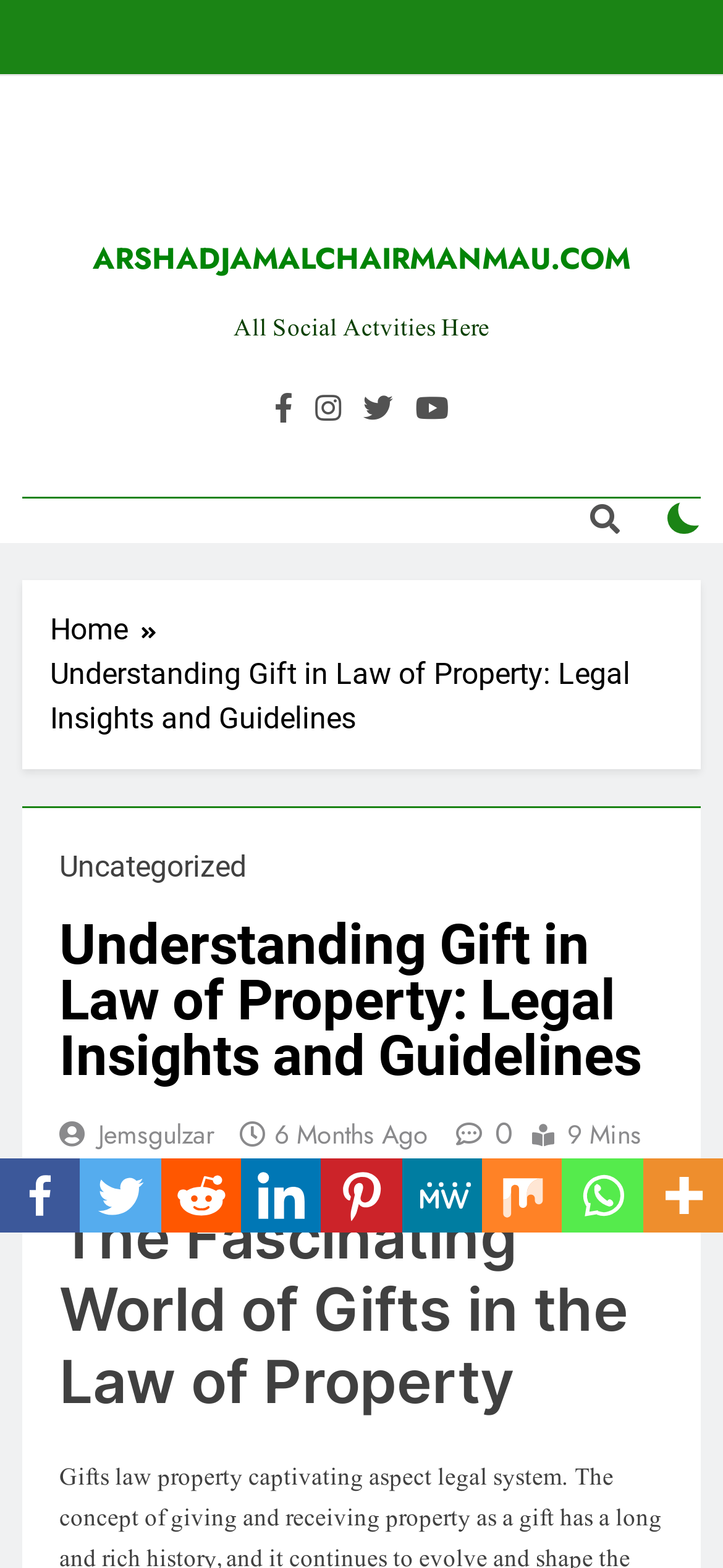What is the website's domain name?
Give a thorough and detailed response to the question.

I found the website's domain name by looking at the link element with the text 'ARSHADJAMALCHAIRMANMAU.COM' which has a bounding box coordinate of [0.128, 0.151, 0.872, 0.178].